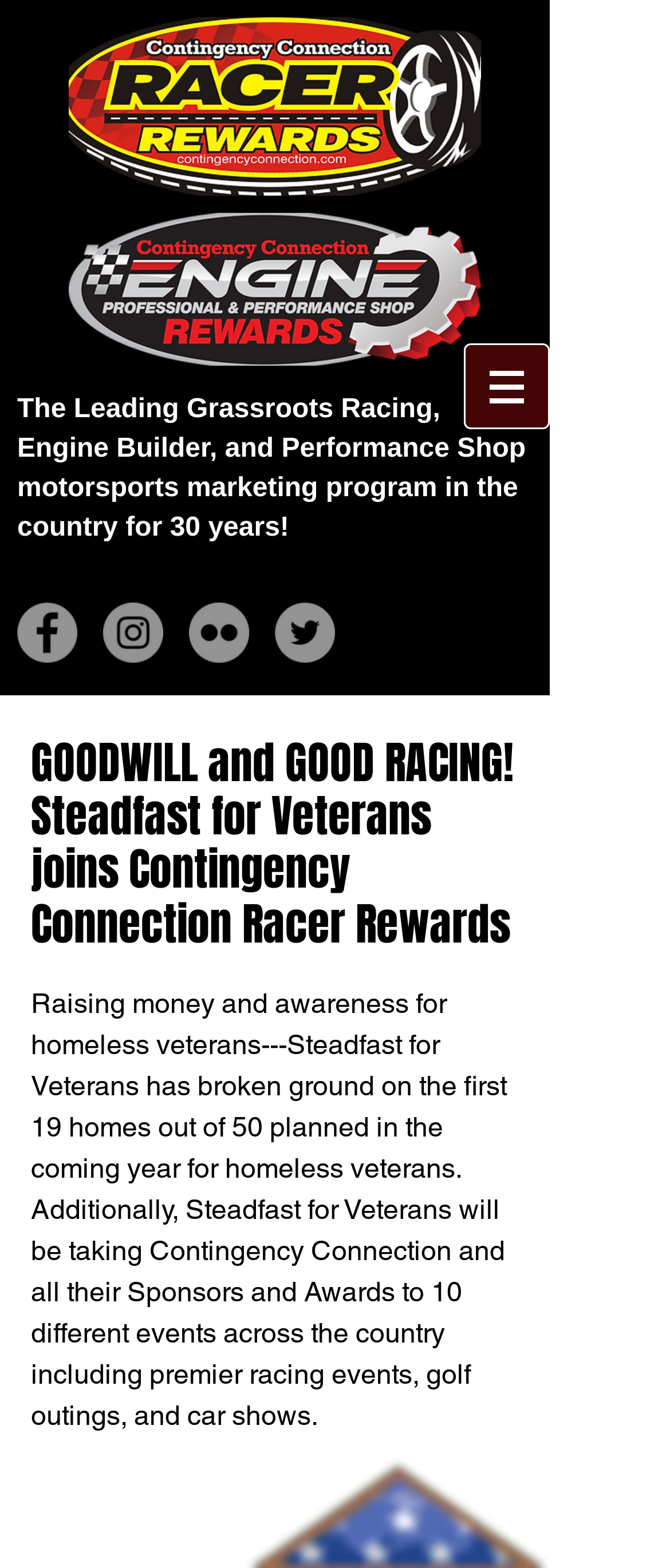Provide a short answer using a single word or phrase for the following question: 
How many homes are planned for homeless veterans?

50